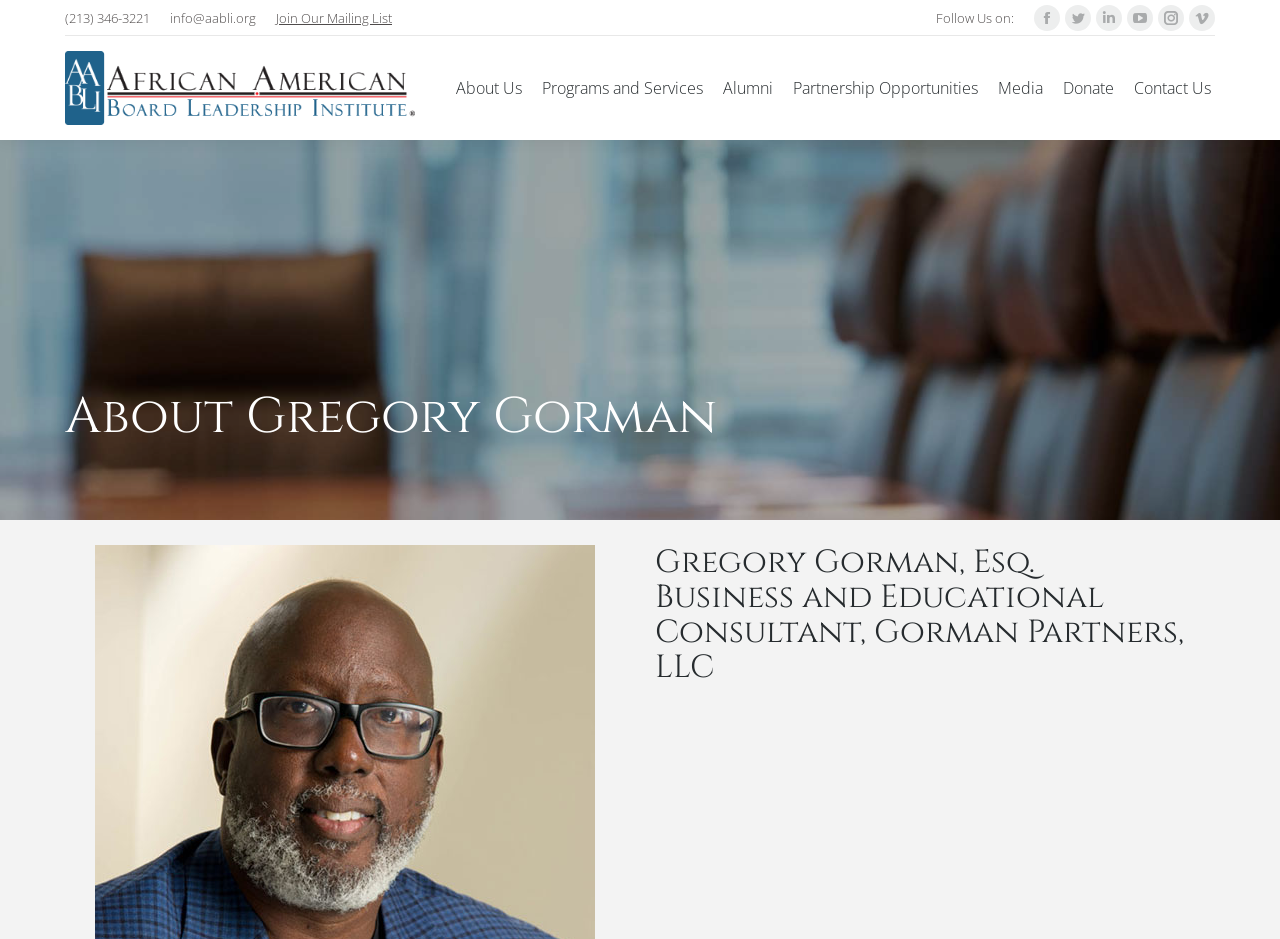Can you specify the bounding box coordinates of the area that needs to be clicked to fulfill the following instruction: "Call the phone number"?

[0.051, 0.009, 0.117, 0.029]